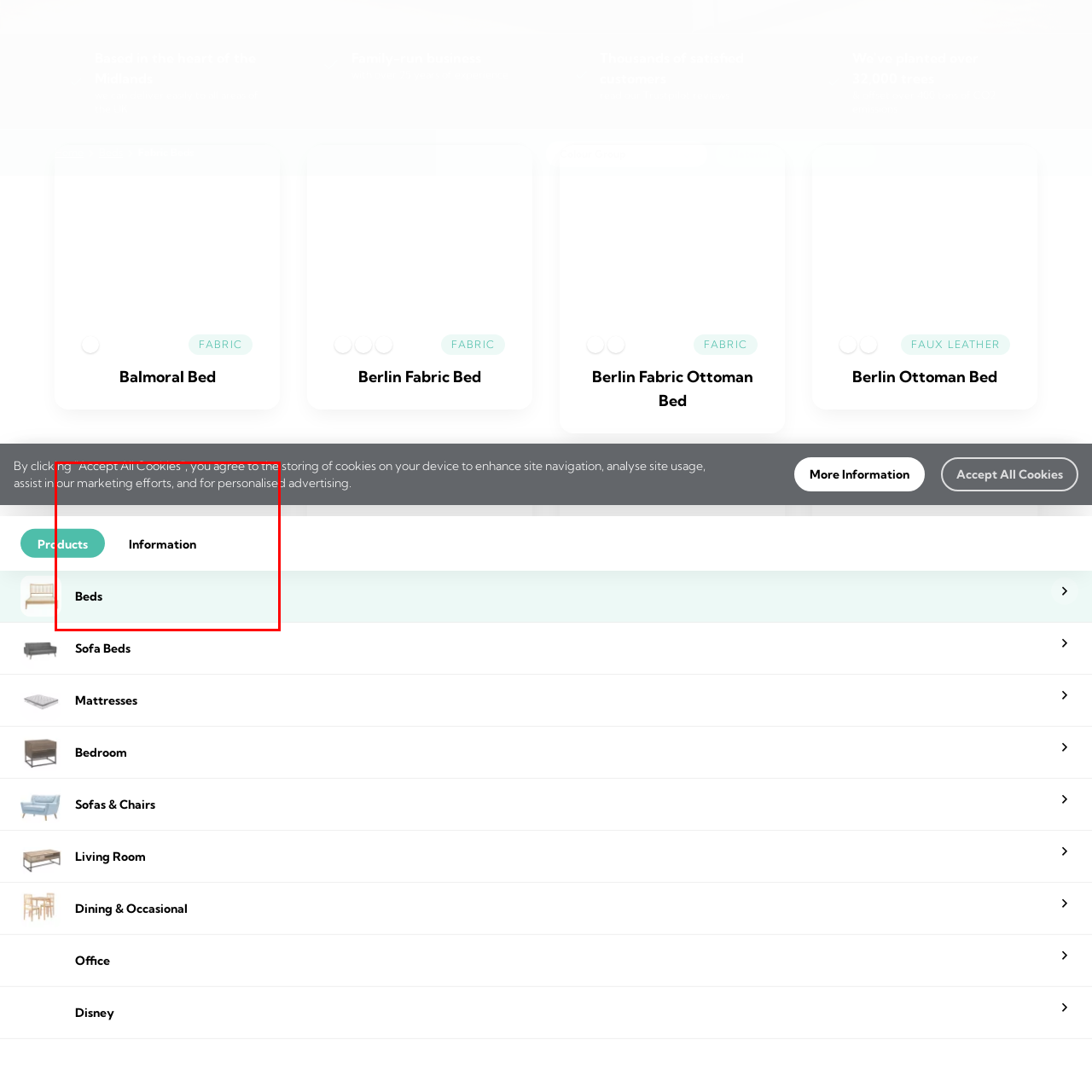Describe in detail the visual elements within the red-lined box.

The image features a representation of the "Brompton Bed," showcasing its design and style. Positioned within a user-friendly online interface, this visual serves a promotional purpose, likely aimed at enticing potential customers with a glimpse of the bed's aesthetic appeal. The layout suggests a focus on various bedroom furniture options, emphasizing a convenient shopping experience. This image acts as a visual anchor for consumers exploring the "Beds" category, highlighting the Brompton Bed as a stylish choice for enhancing their home decor.